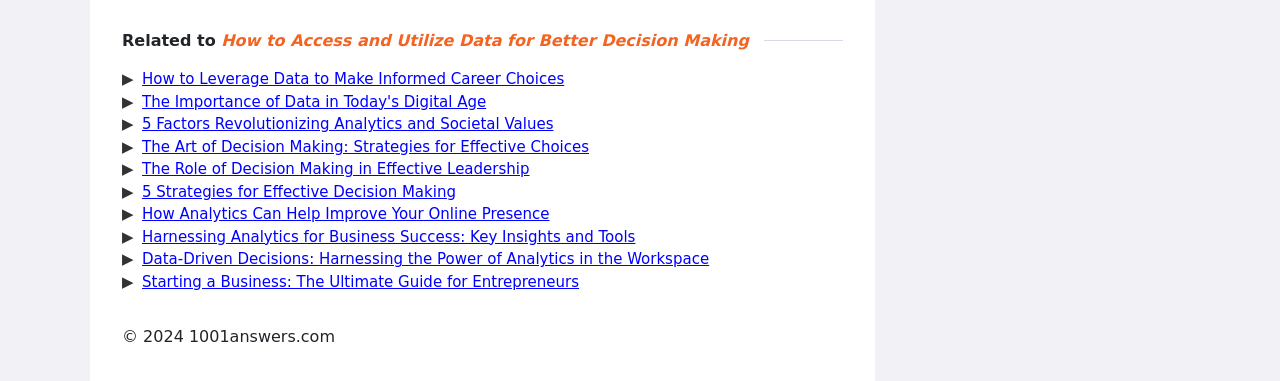How many links are there on the webpage?
From the screenshot, supply a one-word or short-phrase answer.

12